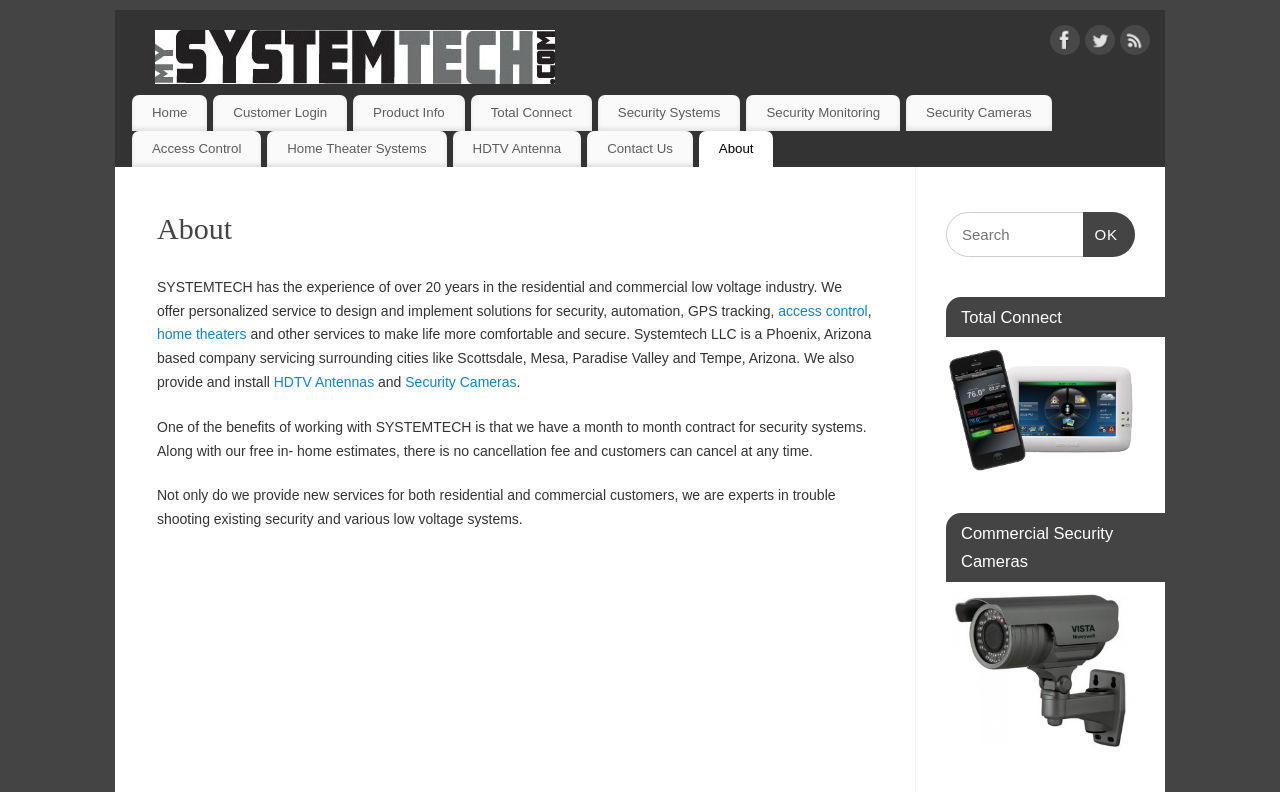What can customers do on the webpage?
Look at the image and construct a detailed response to the question.

The webpage has a search box with a 'Search OK' button, allowing customers to search for specific information or products related to SYSTEMTECH's services.